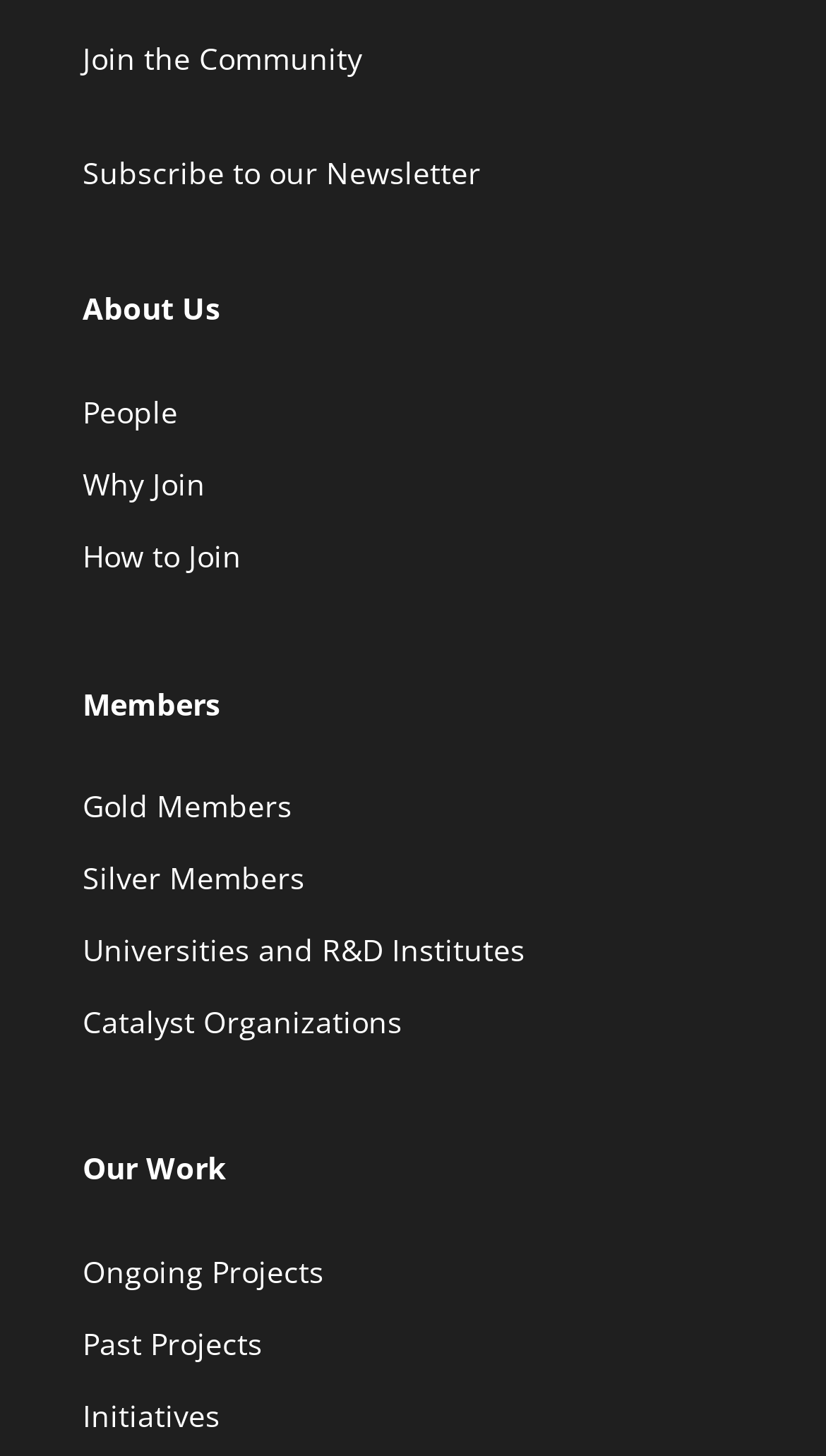Please answer the following query using a single word or phrase: 
What is the first link on the webpage?

Join the Community